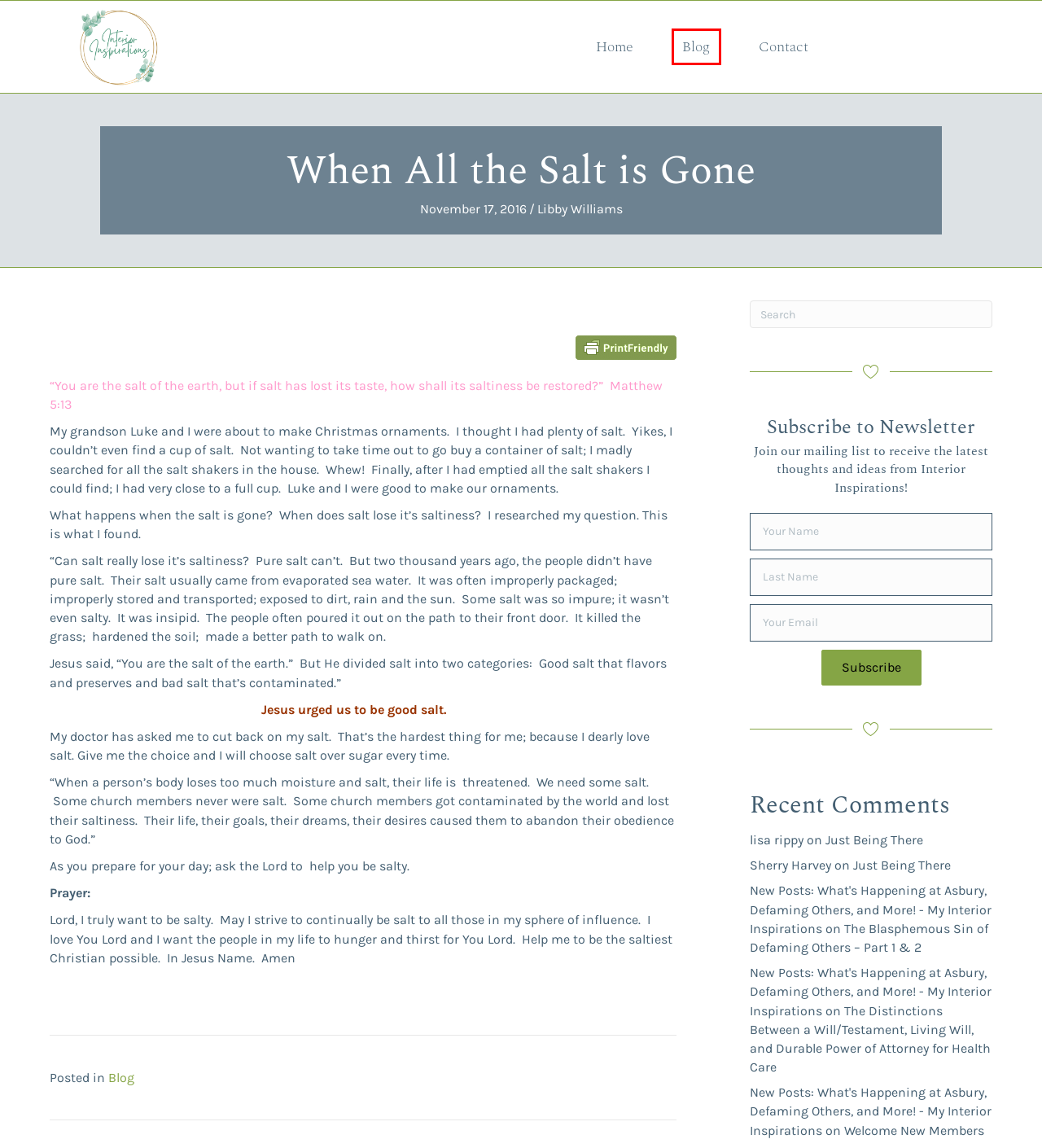You are given a webpage screenshot where a red bounding box highlights an element. Determine the most fitting webpage description for the new page that loads after clicking the element within the red bounding box. Here are the candidates:
A. Blog Archives - My Interior Inspirations
B. Just Being There - My Interior Inspirations
C. Home - My Interior Inspirations
D. New Posts: What's Happening at Asbury, Defaming Others, and More! - My Interior Inspirations
E. Contact - My Interior Inspirations
F. Welcome New Members - My Interior Inspirations
G. Blog - My Interior Inspirations
H. Libby Williams, Author at My Interior Inspirations

G